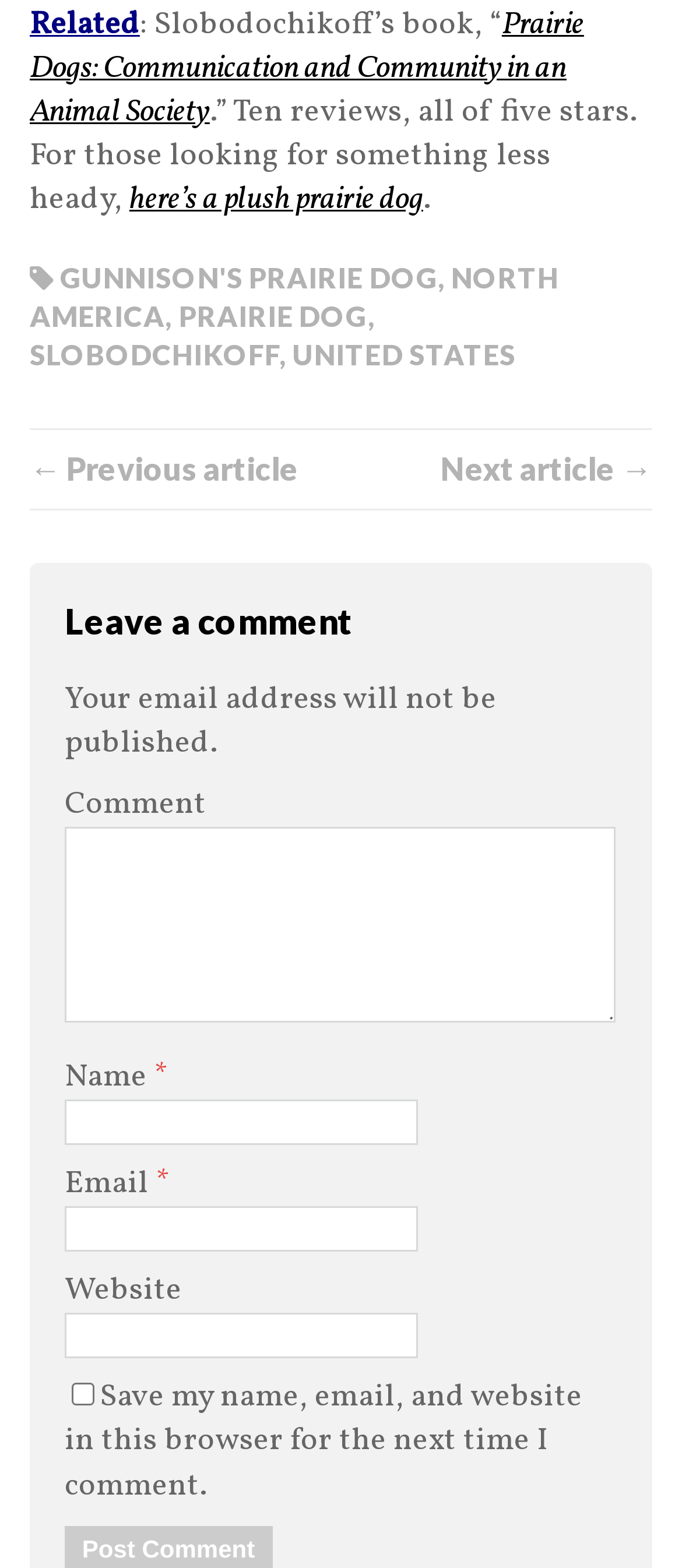Give a one-word or short phrase answer to this question: 
What is the purpose of the textbox with label 'Comment'?

To leave a comment